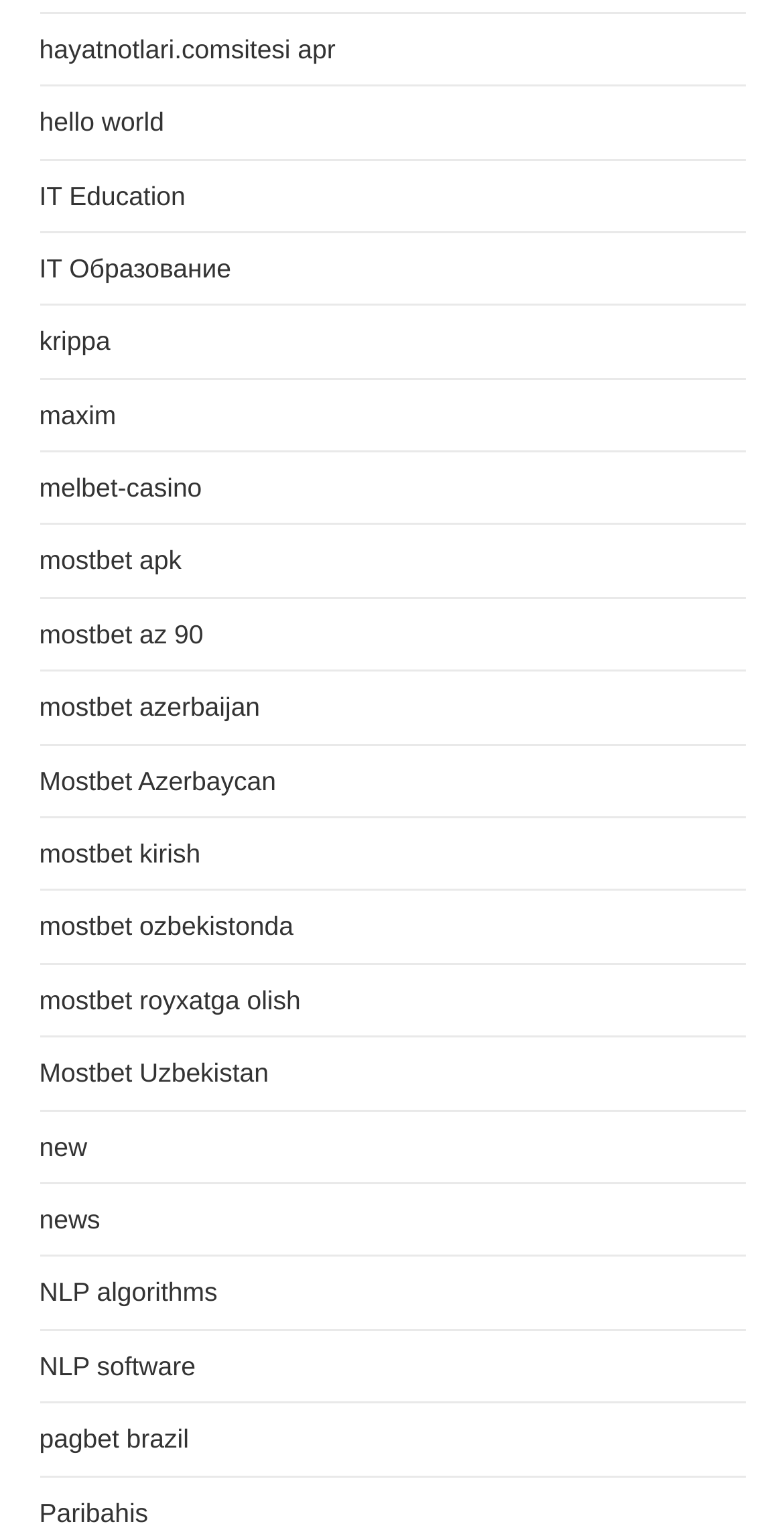How many links are related to Mostbet?
Answer the question with a single word or phrase, referring to the image.

6